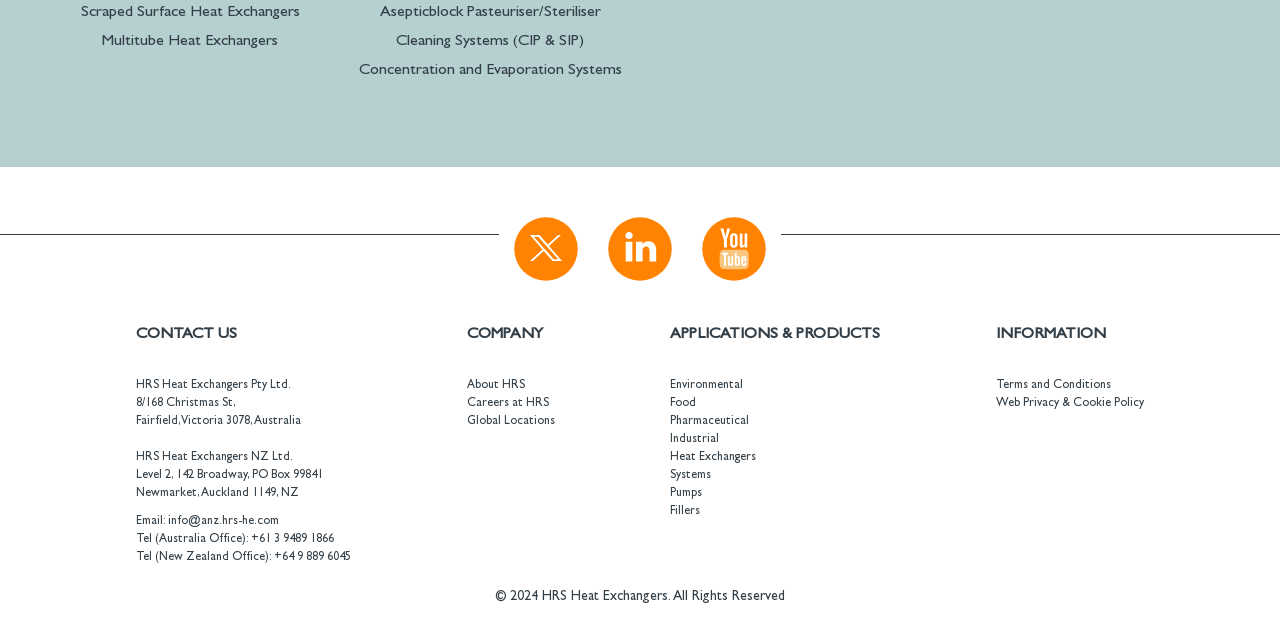Determine the bounding box coordinates of the clickable area required to perform the following instruction: "Click on Scraped Surface Heat Exchangers". The coordinates should be represented as four float numbers between 0 and 1: [left, top, right, bottom].

[0.063, 0.002, 0.234, 0.032]